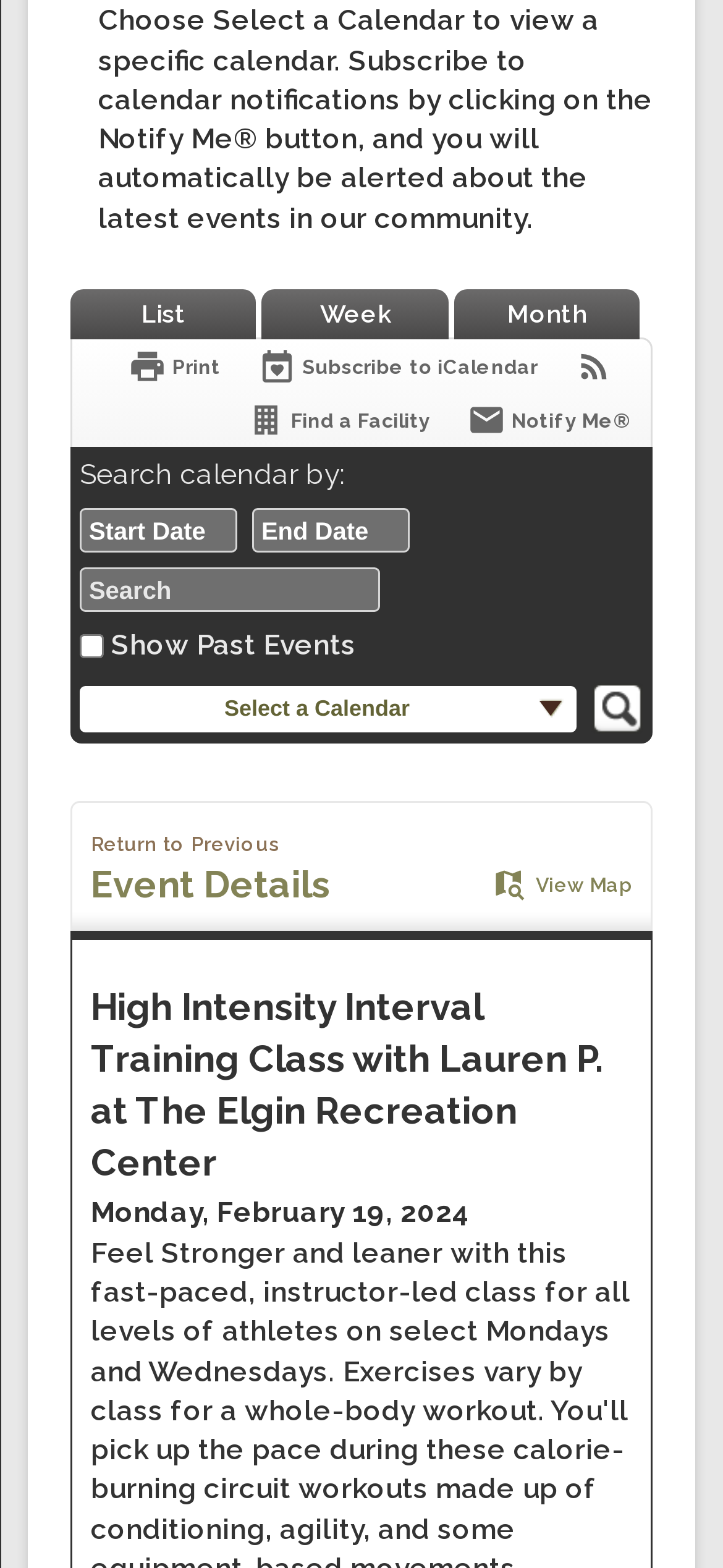Find the bounding box coordinates of the element I should click to carry out the following instruction: "Click on 'Notify Me®'".

[0.646, 0.255, 0.874, 0.28]